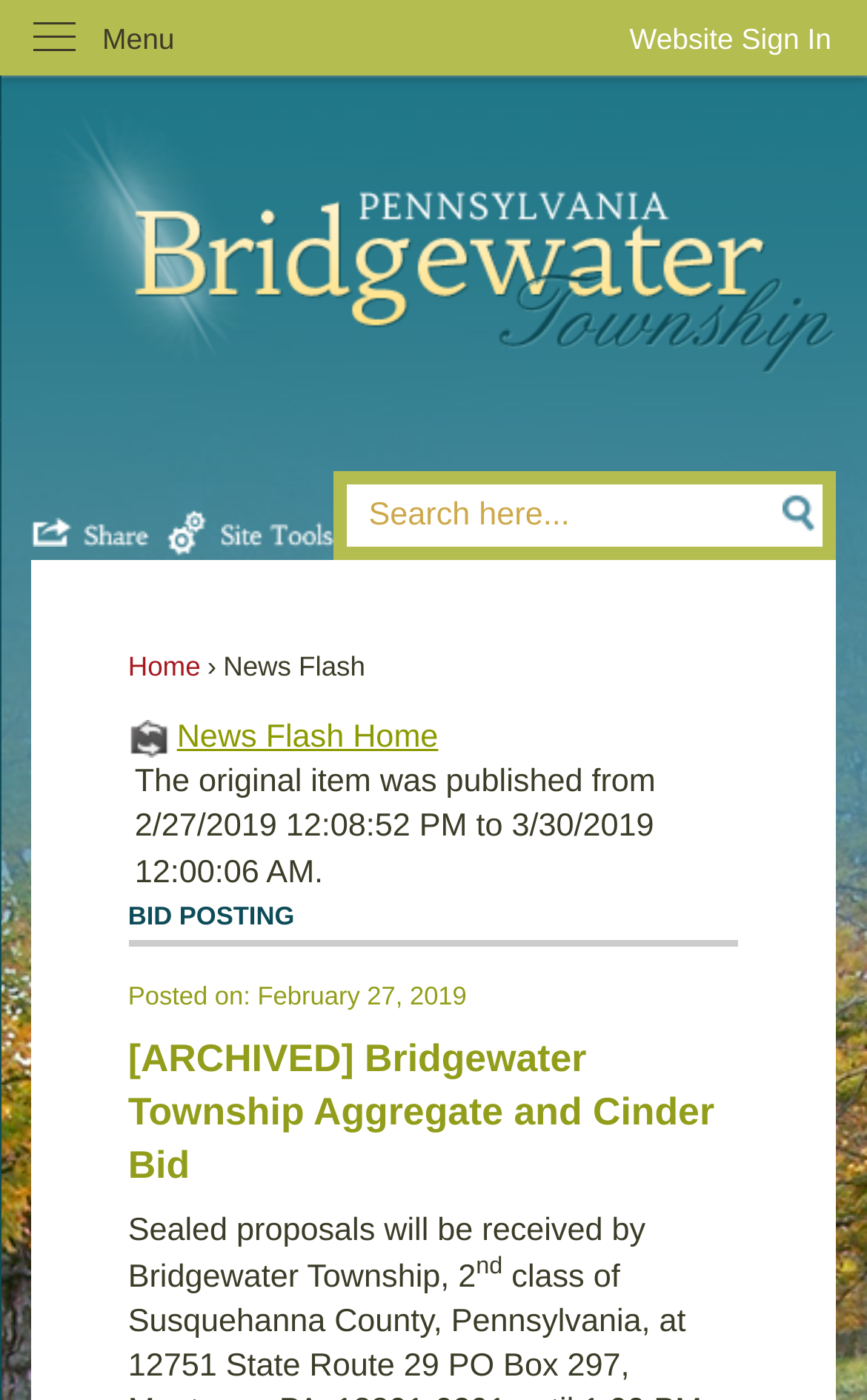Based on the element description: "Sylvia A. Story", identify the bounding box coordinates for this UI element. The coordinates must be four float numbers between 0 and 1, listed as [left, top, right, bottom].

None